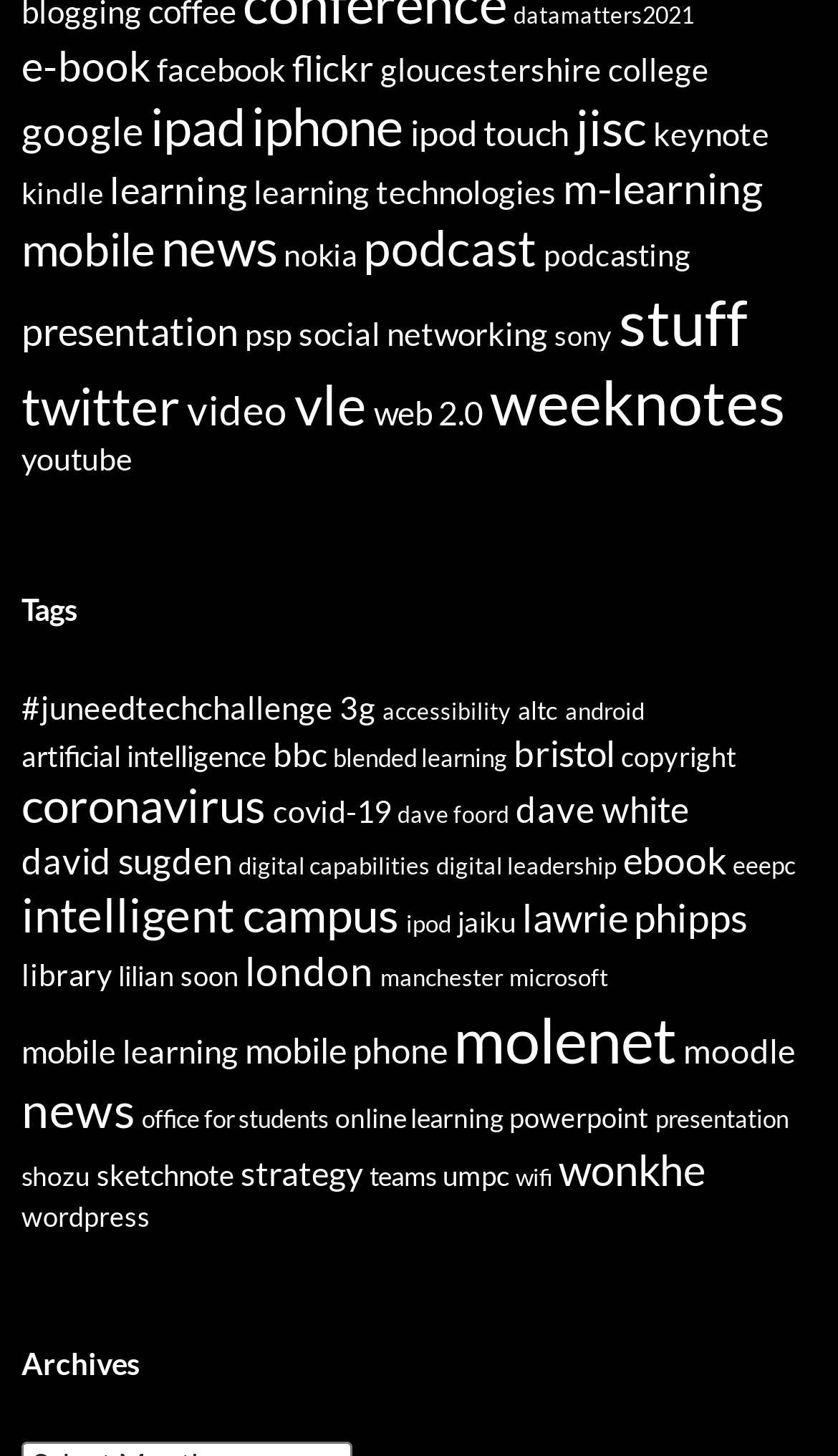Respond with a single word or phrase for the following question: 
What is the first item in the 'Tags' section?

#juneedtechchallenge